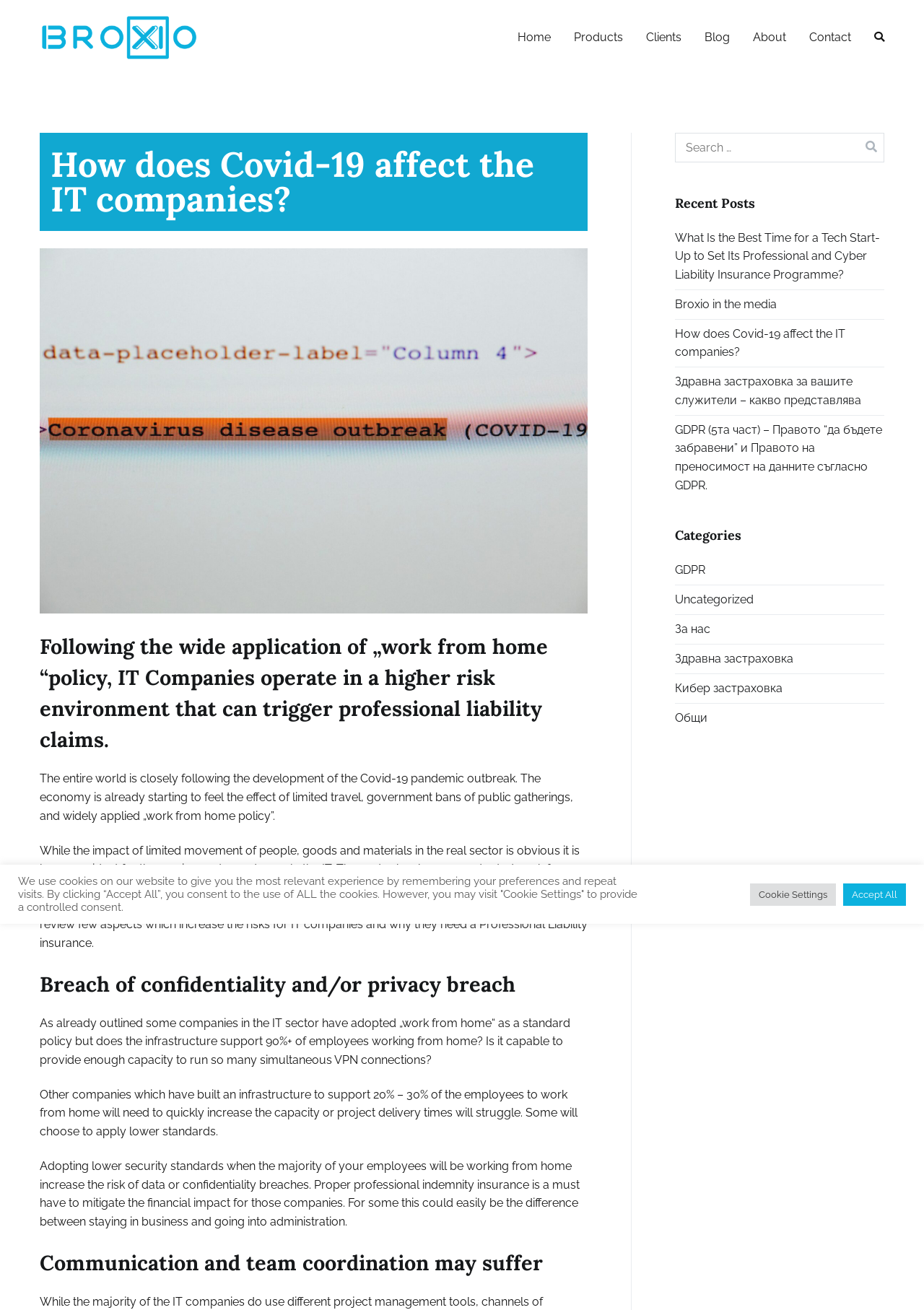Extract the bounding box coordinates for the described element: "Contact". The coordinates should be represented as four float numbers between 0 and 1: [left, top, right, bottom].

[0.876, 0.022, 0.921, 0.036]